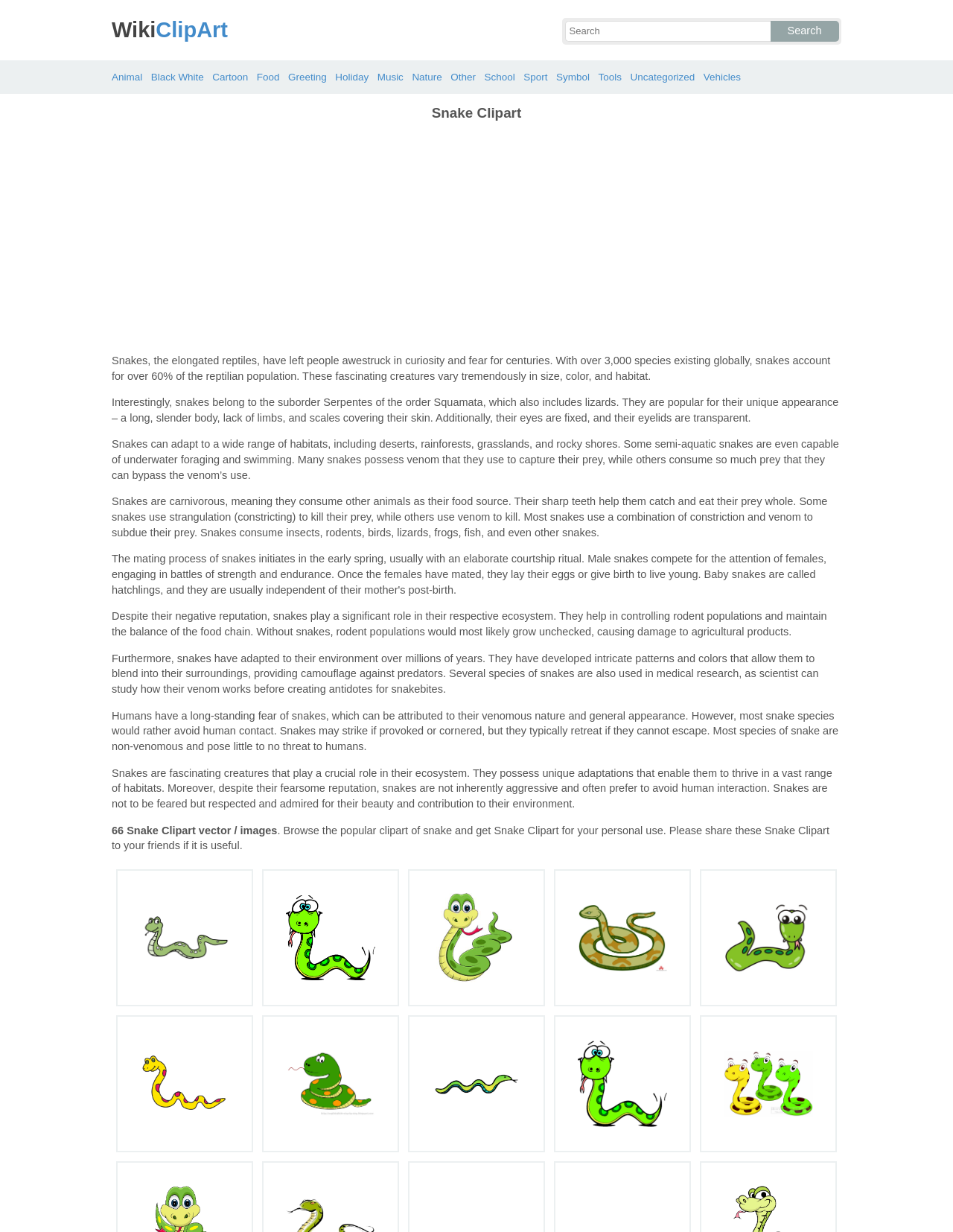Find the bounding box coordinates of the clickable element required to execute the following instruction: "Click on the link 'The Martian Chronicles'". Provide the coordinates as four float numbers between 0 and 1, i.e., [left, top, right, bottom].

None